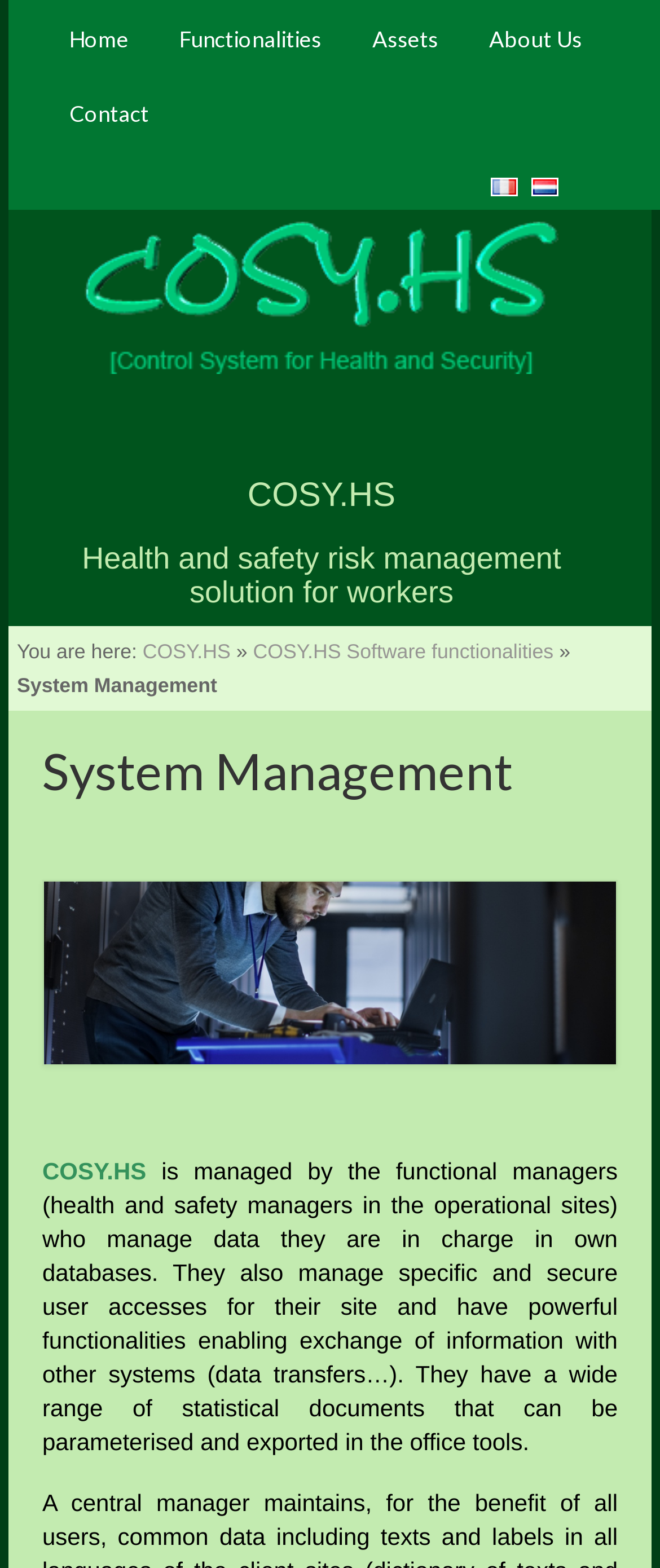Identify the bounding box for the given UI element using the description provided. Coordinates should be in the format (top-left x, top-left y, bottom-right x, bottom-right y) and must be between 0 and 1. Here is the description: Assets »

[0.526, 0.001, 0.703, 0.049]